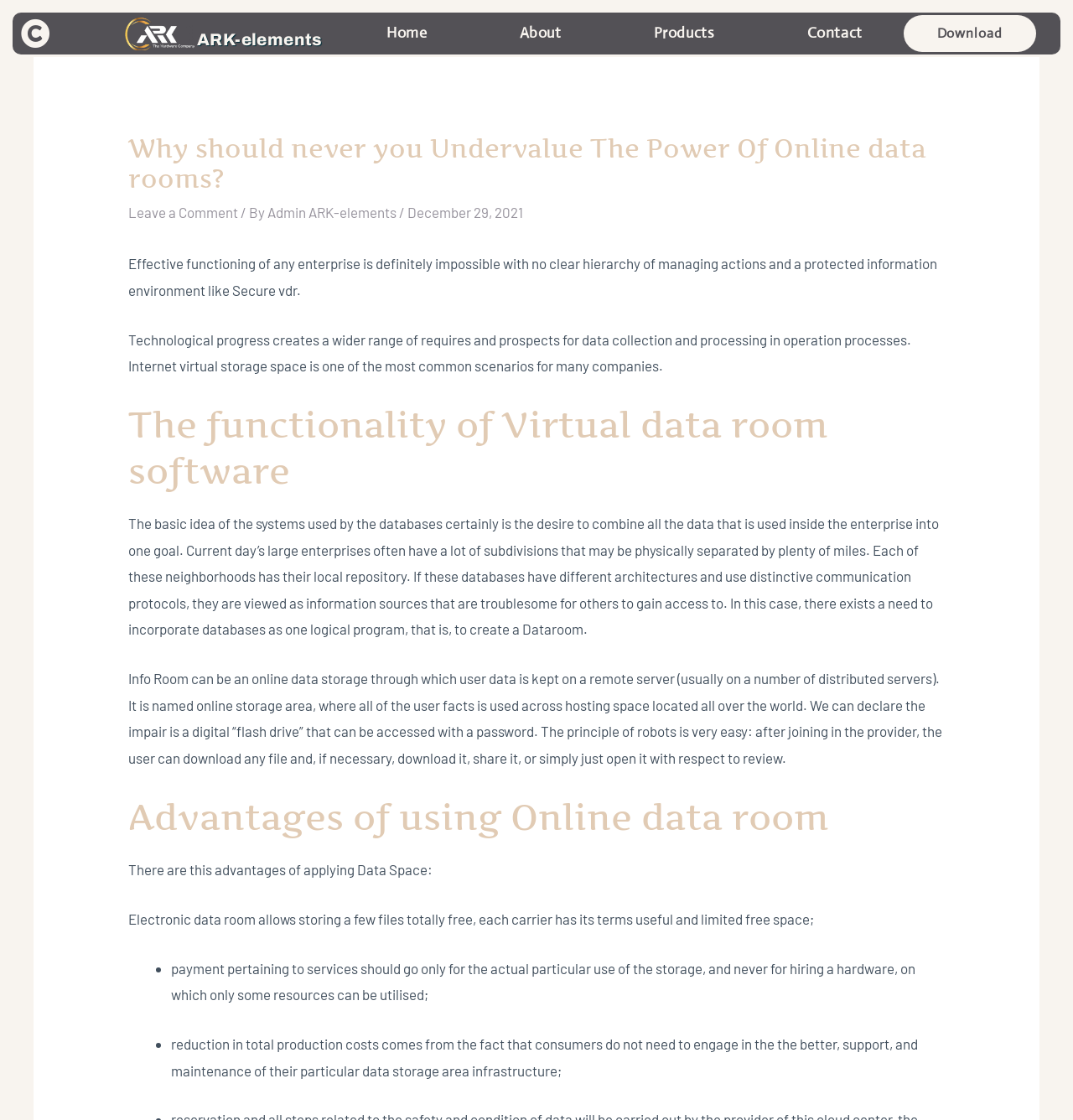What is the purpose of a Data Room?
Examine the screenshot and reply with a single word or phrase.

Combine all data into one goal